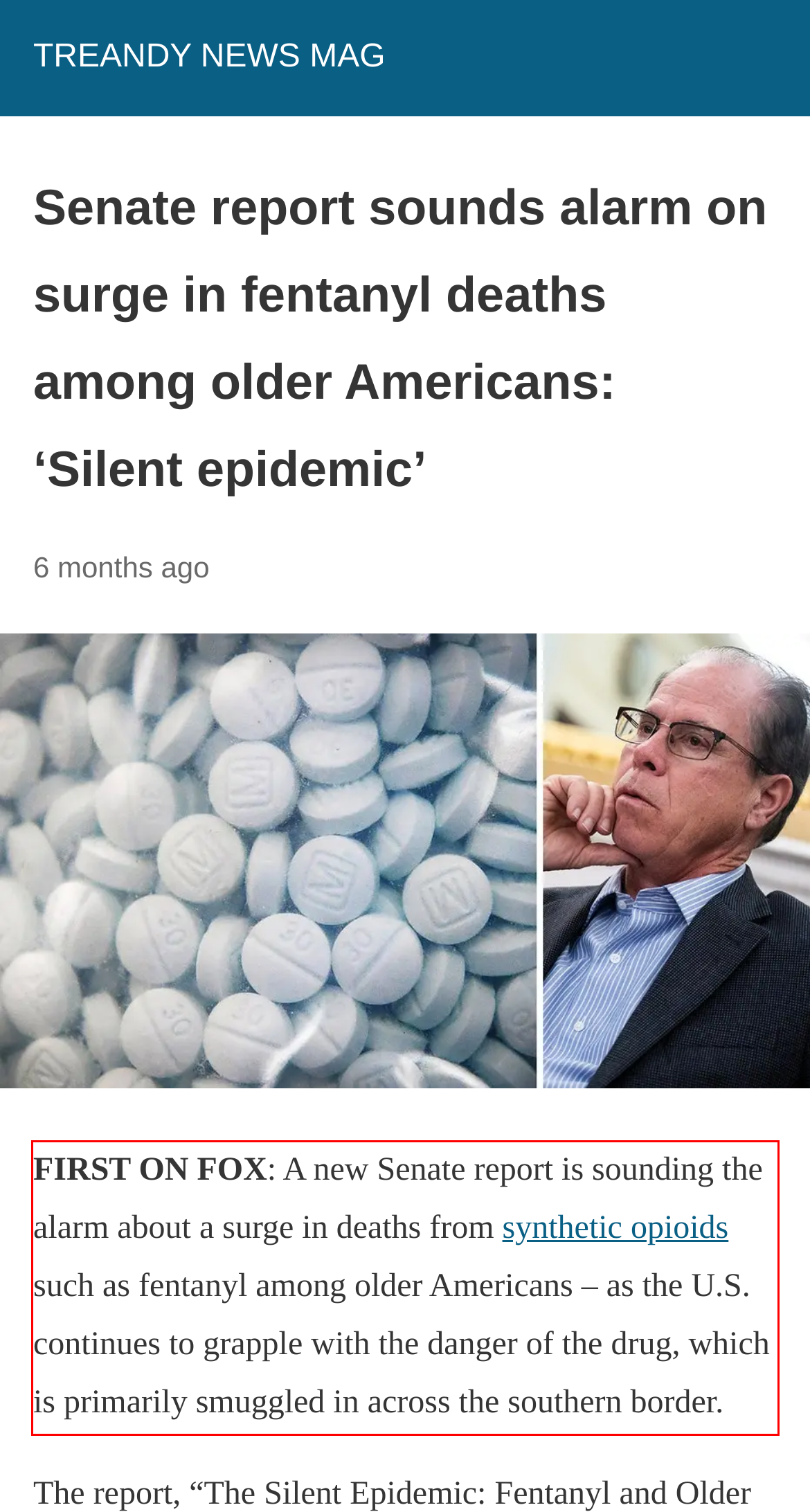Examine the webpage screenshot and use OCR to obtain the text inside the red bounding box.

FIRST ON FOX: A new Senate report is sounding the alarm about a surge in deaths from synthetic opioids such as fentanyl among older Americans – as the U.S. continues to grapple with the danger of the drug, which is primarily smuggled in across the southern border.